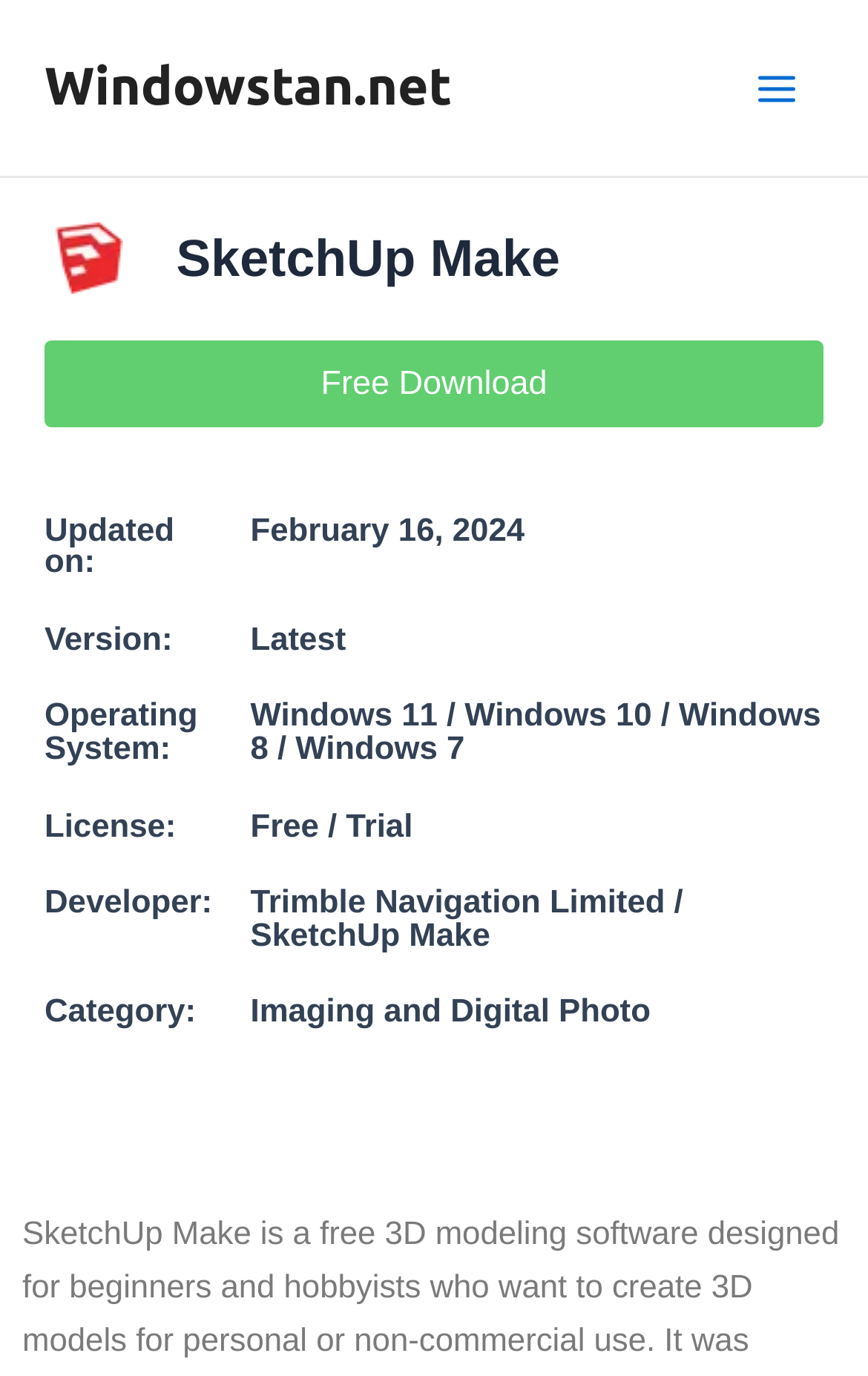What is the name of the software being downloaded?
Provide a detailed answer to the question using information from the image.

I determined the answer by looking at the heading element 'SketchUp Make' which is a prominent element on the webpage, indicating that it is the main topic of the page.